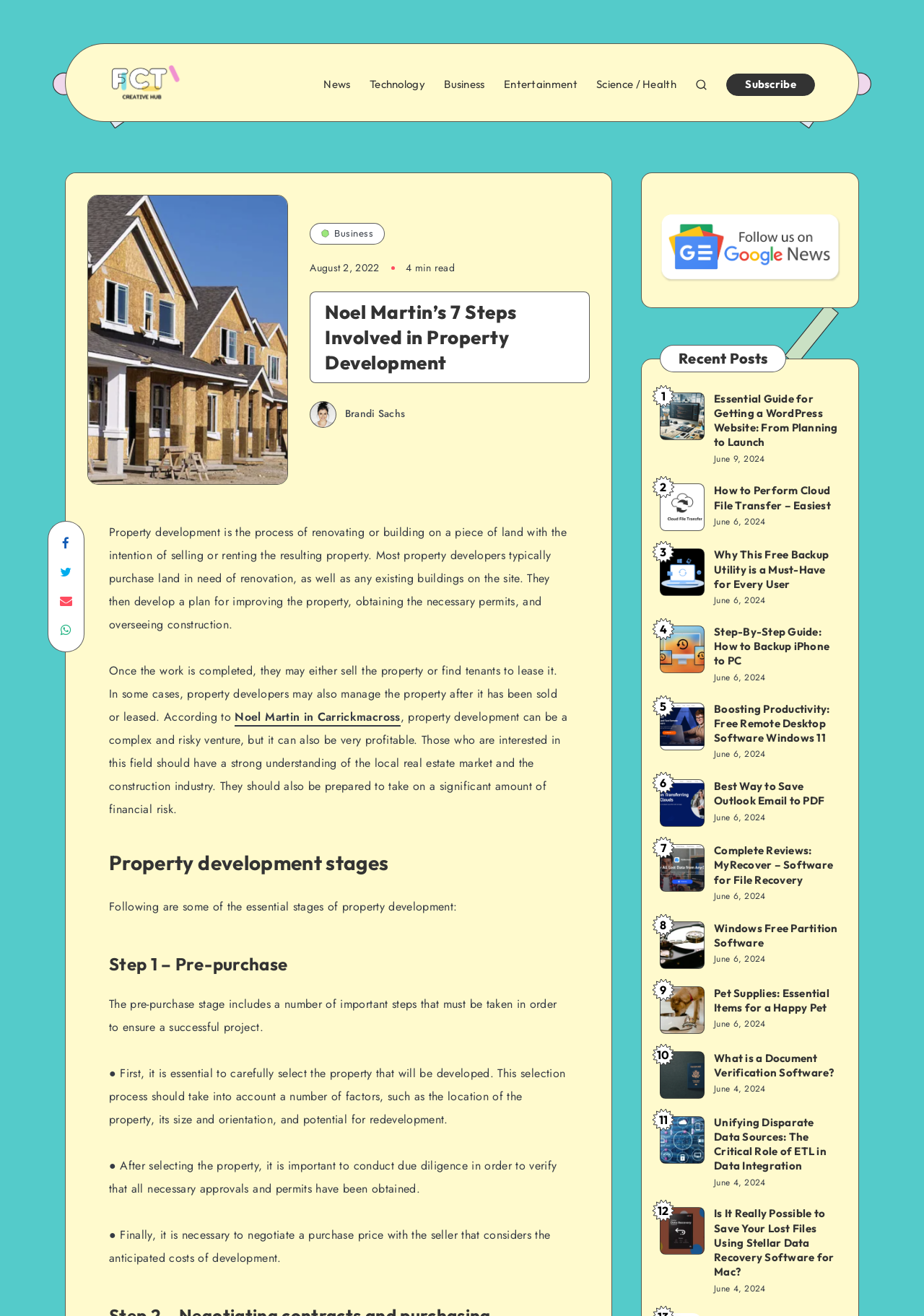Pinpoint the bounding box coordinates of the area that should be clicked to complete the following instruction: "Click on the 'Subscribe' link". The coordinates must be given as four float numbers between 0 and 1, i.e., [left, top, right, bottom].

[0.786, 0.056, 0.882, 0.073]